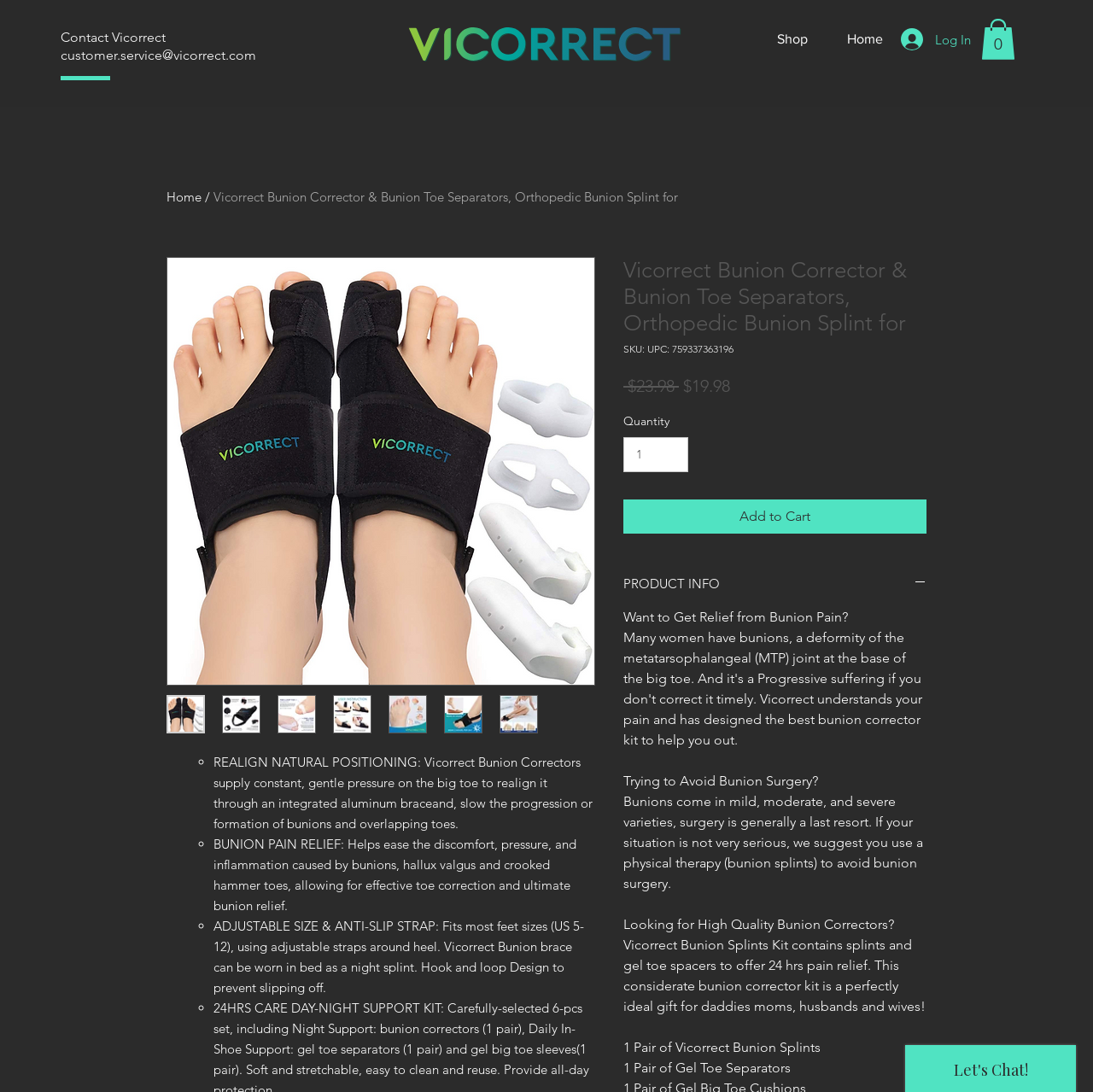What is the purpose of the product?
Can you provide a detailed and comprehensive answer to the question?

I found the purpose of the product by reading the product description, which mentions 'REALIGN NATURAL POSITIONING: Vicorrect Bunion Correctors supply constant, gentle pressure on the big toe to realign it through an integrated aluminum braceand, slow the progression or formation of bunions and overlapping toes.' and 'BUNION PAIN RELIEF: Helps ease the discomfort, pressure, and inflammation caused by bunions, hallux valgus and crooked hammer toes, allowing for effective toe correction and ultimate bunion relief.'